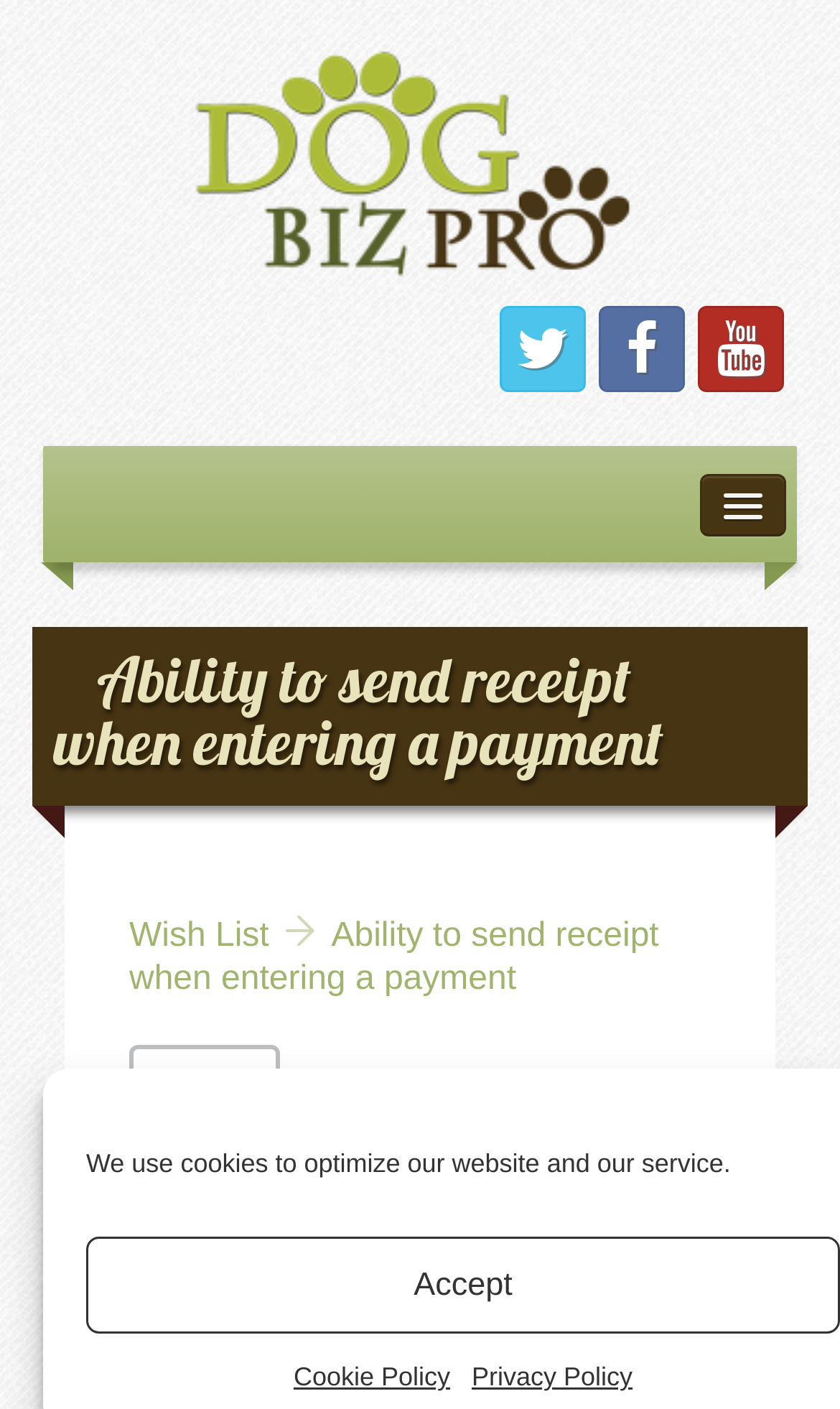Given the element description Wish List, predict the bounding box coordinates for the UI element in the webpage screenshot. The format should be (top-left x, top-left y, bottom-right x, bottom-right y), and the values should be between 0 and 1.

[0.141, 0.818, 0.4, 0.894]